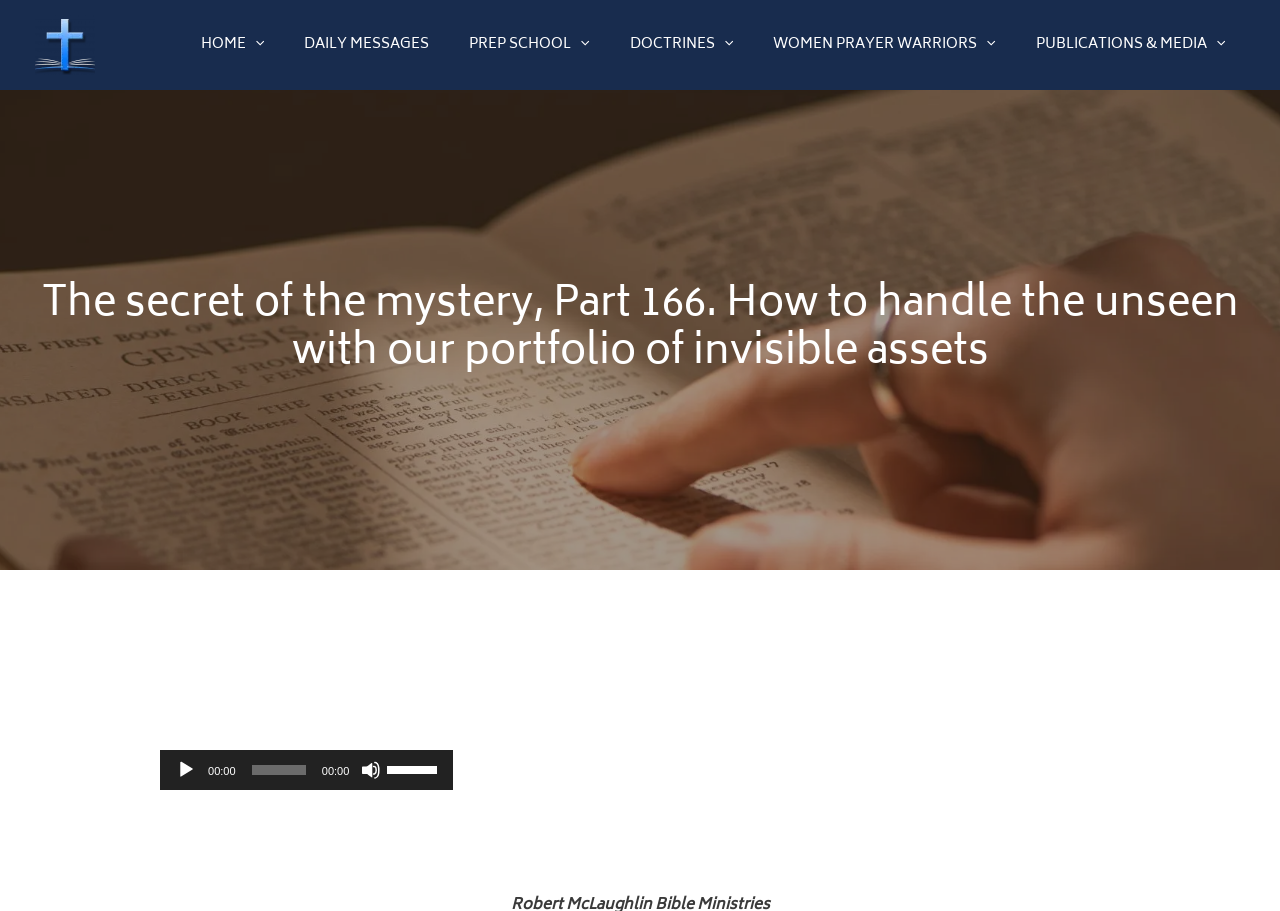Determine the bounding box coordinates of the clickable region to follow the instruction: "Adjust the volume".

[0.303, 0.823, 0.346, 0.863]